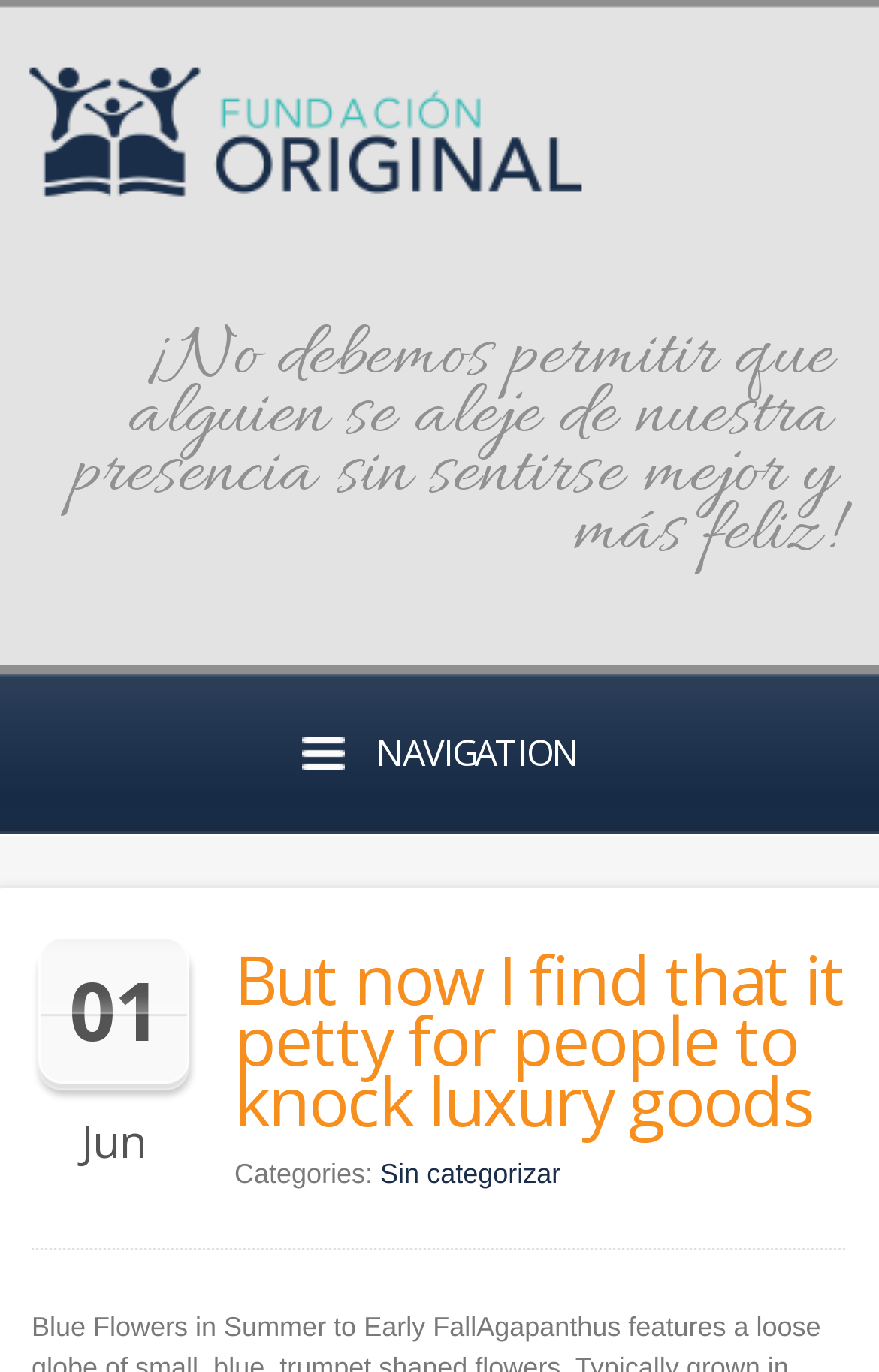What is the category of the current post?
With the help of the image, please provide a detailed response to the question.

I found the link element with the text 'Sin categorizar' under the 'Categories:' StaticText element, which suggests that the current post belongs to this category.